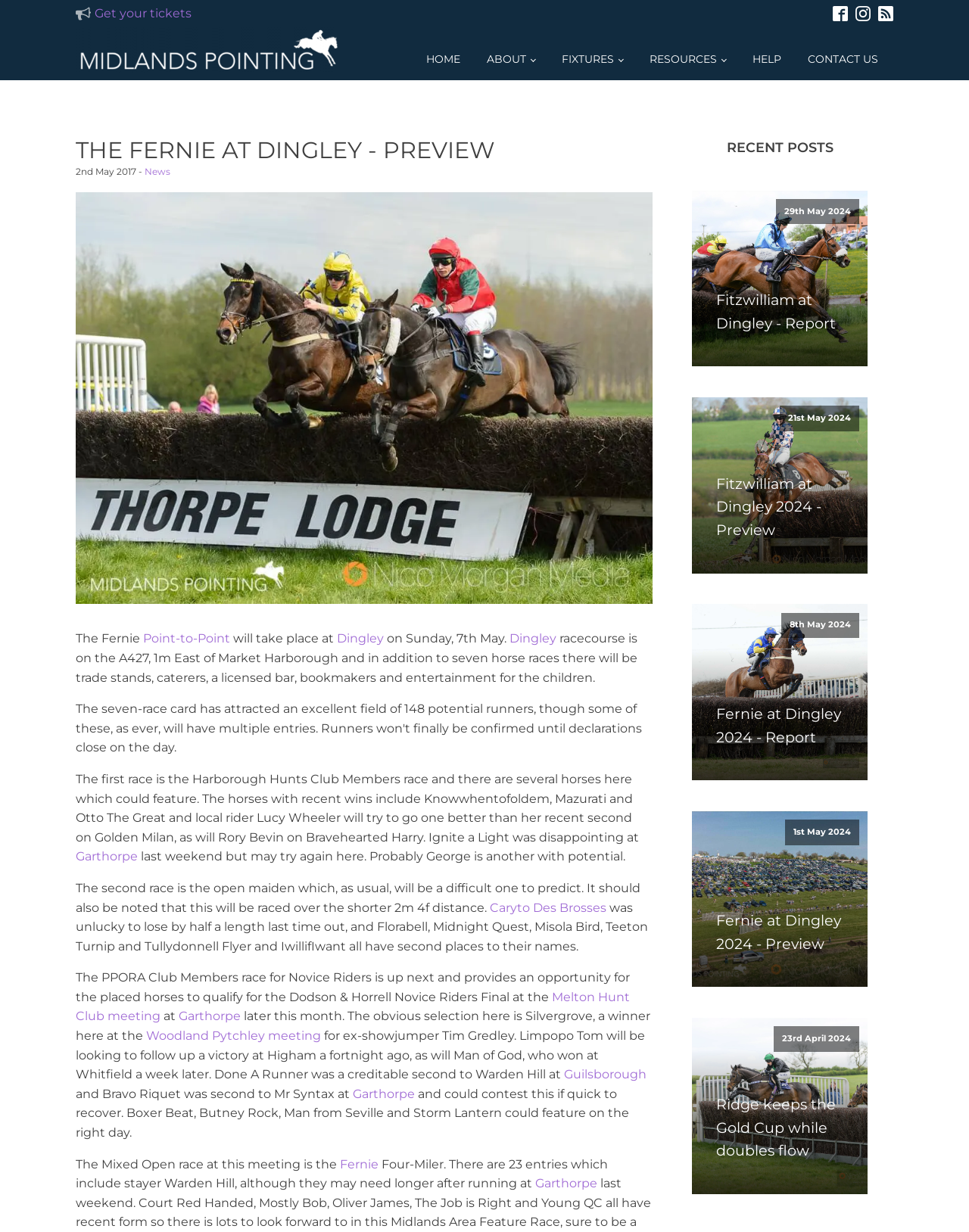Utilize the information from the image to answer the question in detail:
What is the name of the event?

I found the answer by looking at the heading 'THE FERNIE AT DINGLEY - PREVIEW' which is located at the top of the webpage, indicating that the event being referred to is 'The Fernie at Dingley'.